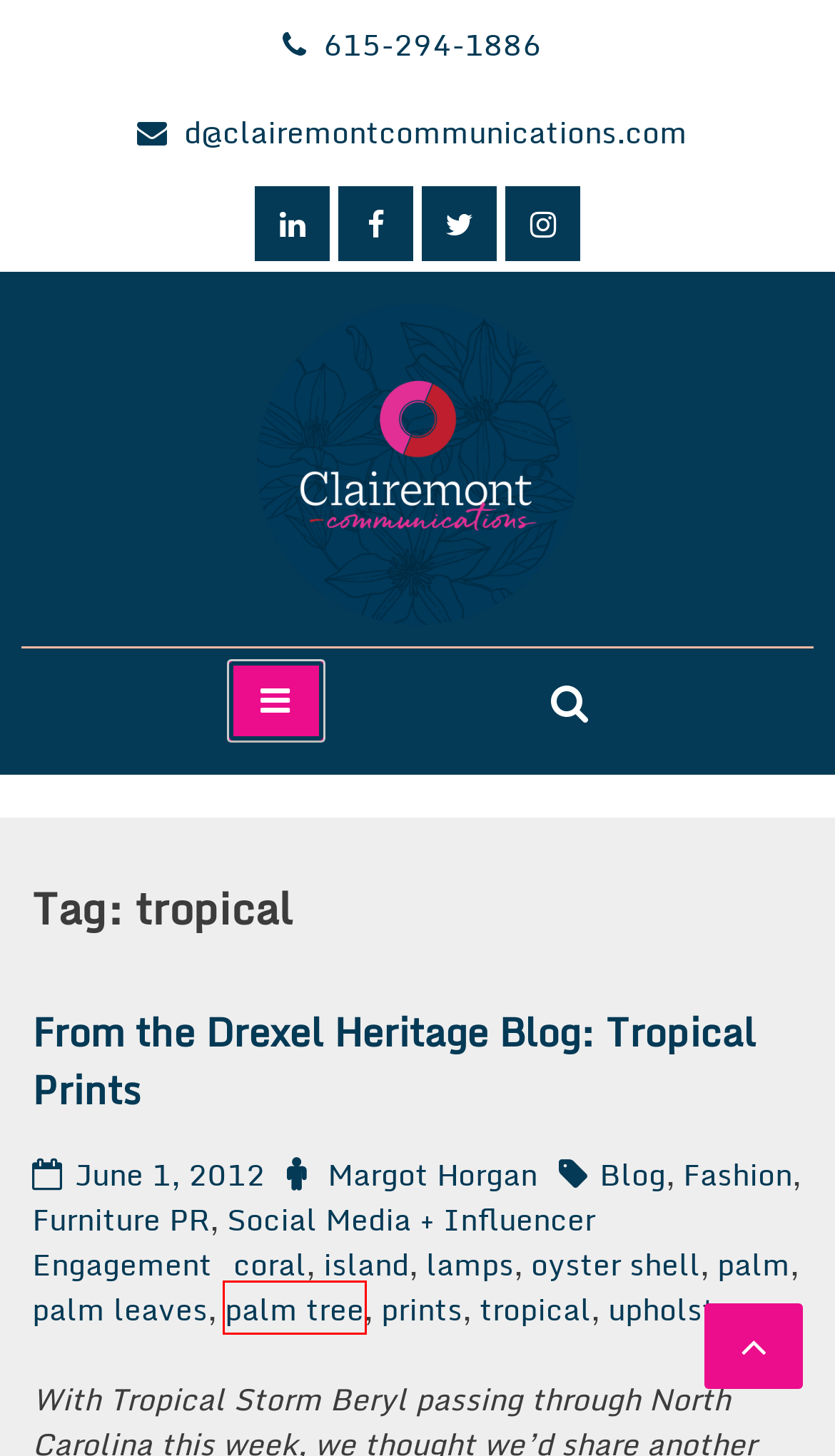A screenshot of a webpage is given, featuring a red bounding box around a UI element. Please choose the webpage description that best aligns with the new webpage after clicking the element in the bounding box. These are the descriptions:
A. palm tree Archives - Clairemont Communications
B. oyster shell Archives - Clairemont Communications
C. palm Archives - Clairemont Communications
D. palm leaves Archives - Clairemont Communications
E. Clairemont Communications -
F. Social Media + Influencer Engagement Archives - Clairemont Communications
G. Blog Archives - Clairemont Communications
H. prints Archives - Clairemont Communications

A